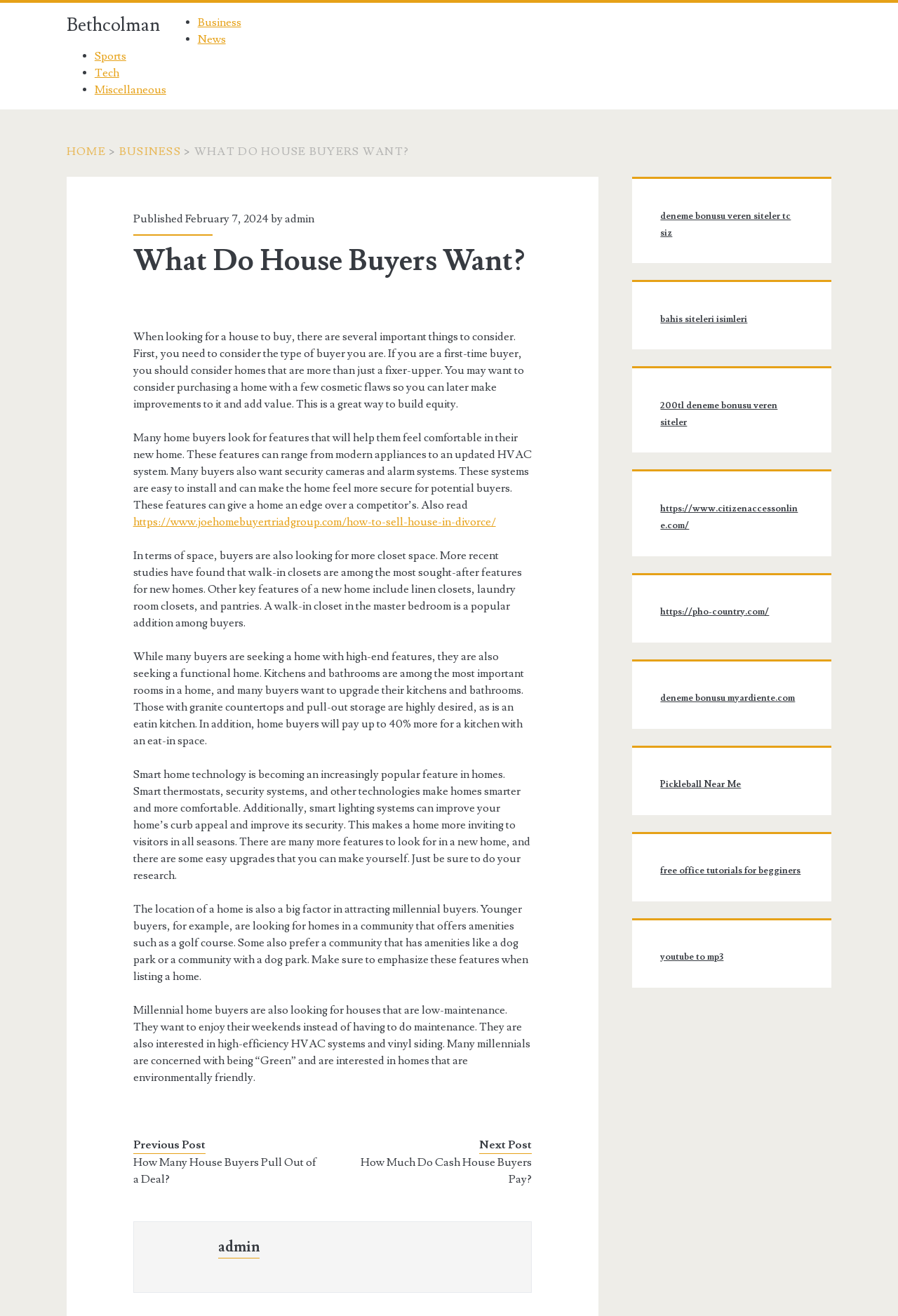Give a detailed account of the webpage's layout and content.

The webpage is titled "What Do House Buyers Want?" and is authored by Bethcolman. At the top, there is a navigation menu with links to "HOME", "BUSINESS", "NEWS", "SPORTS", "TECH", and "MISCELLANEOUS". Below the navigation menu, there is a heading that repeats the title of the webpage.

The main content of the webpage is an article that discusses what house buyers want when looking for a home. The article is divided into several paragraphs, each discussing a different aspect of home buying, such as the type of buyer, features that add value, comfort and security, space, functional homes, smart home technology, and location.

To the right of the article, there is a sidebar with several links to other websites, including "deneme bonusu veren siteler tc siz", "bahis siteleri isimleri", and "Pickleball Near Me". There are also links to tutorials and online tools, such as "free office tutorials for begginers" and "youtube to mp3".

At the bottom of the webpage, there are links to previous and next posts, titled "How Many House Buyers Pull Out of a Deal?" and "How Much Do Cash House Buyers Pay?", respectively. There is also an image and a heading with the author's name, "admin".